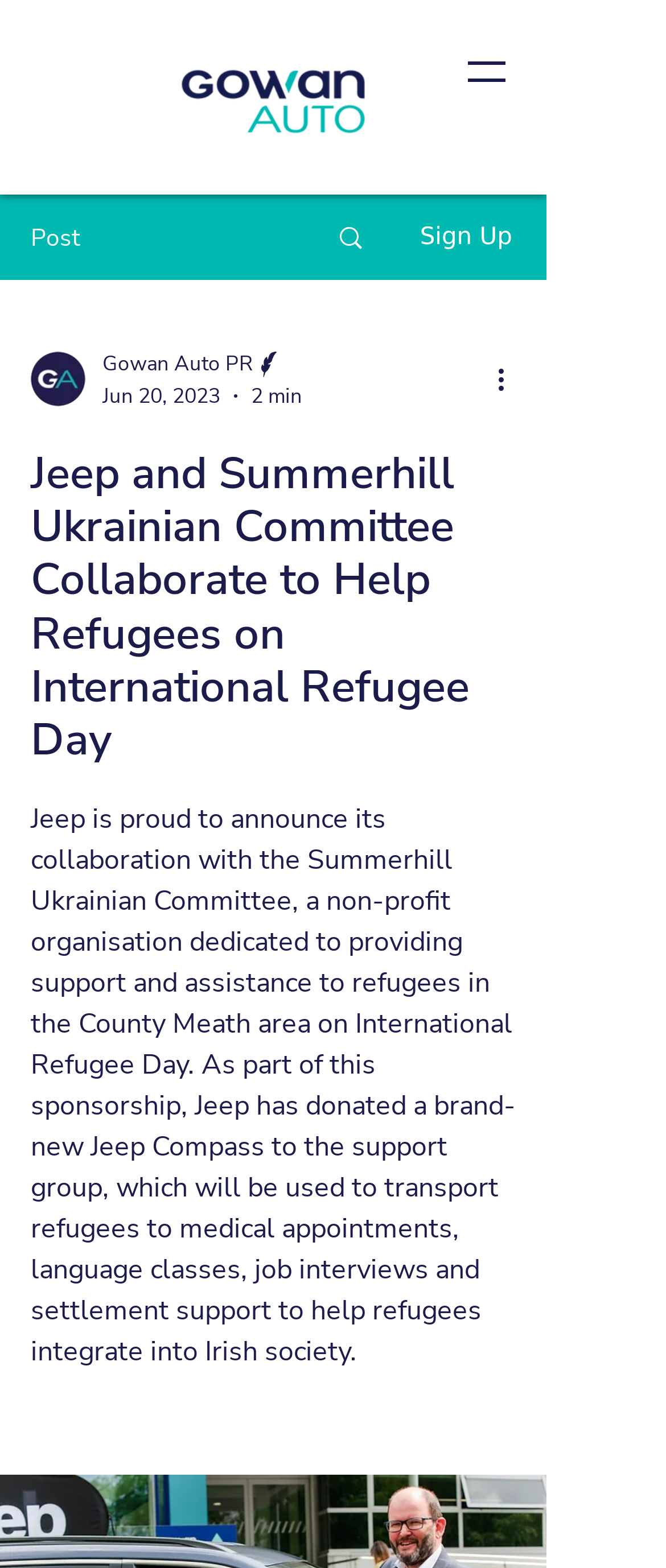Find the bounding box coordinates for the HTML element described in this sentence: "aria-label="More actions"". Provide the coordinates as four float numbers between 0 and 1, in the format [left, top, right, bottom].

[0.738, 0.229, 0.8, 0.255]